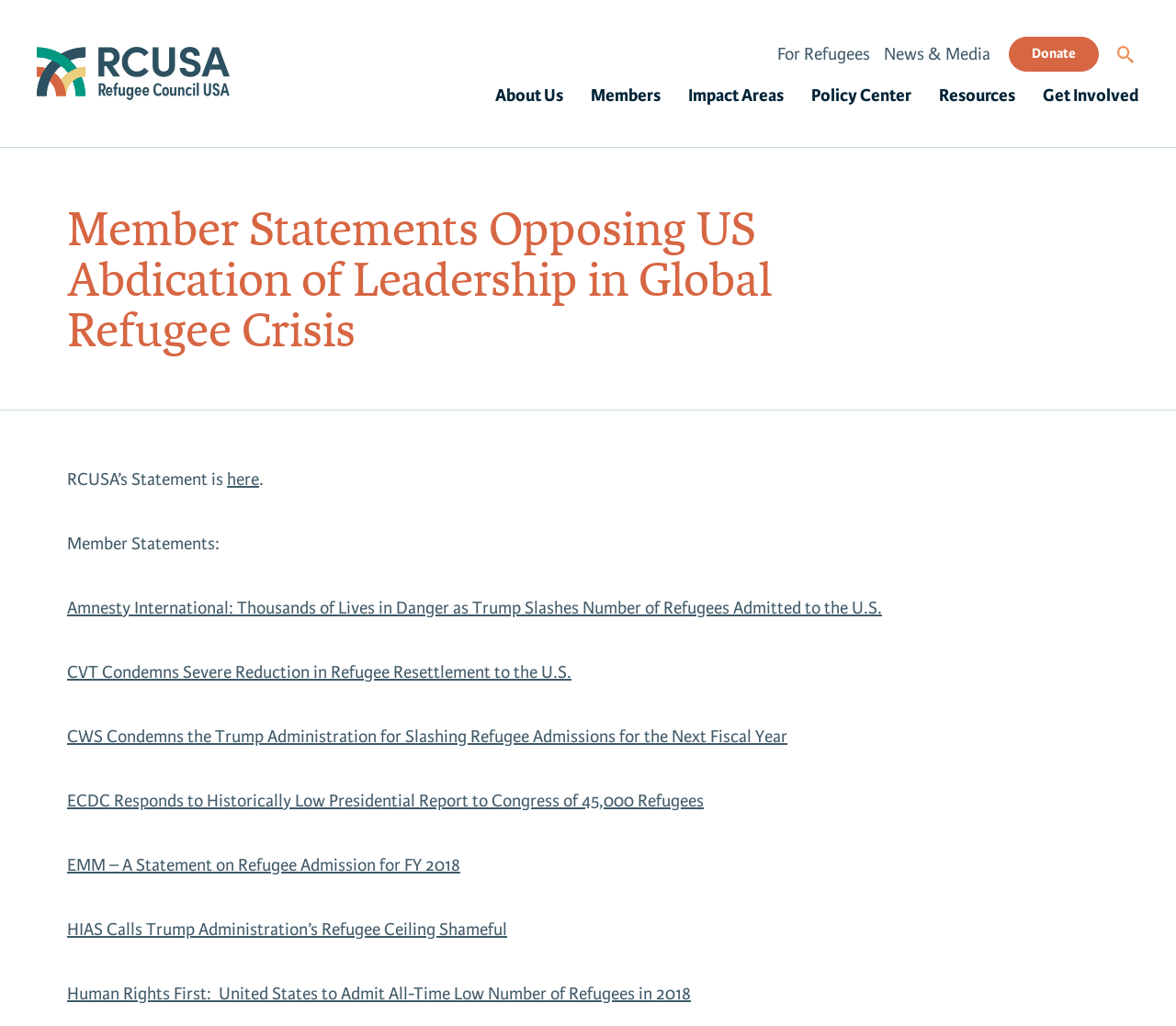Please give a concise answer to this question using a single word or phrase: 
What is the first organization mentioned in the member statements?

Amnesty International